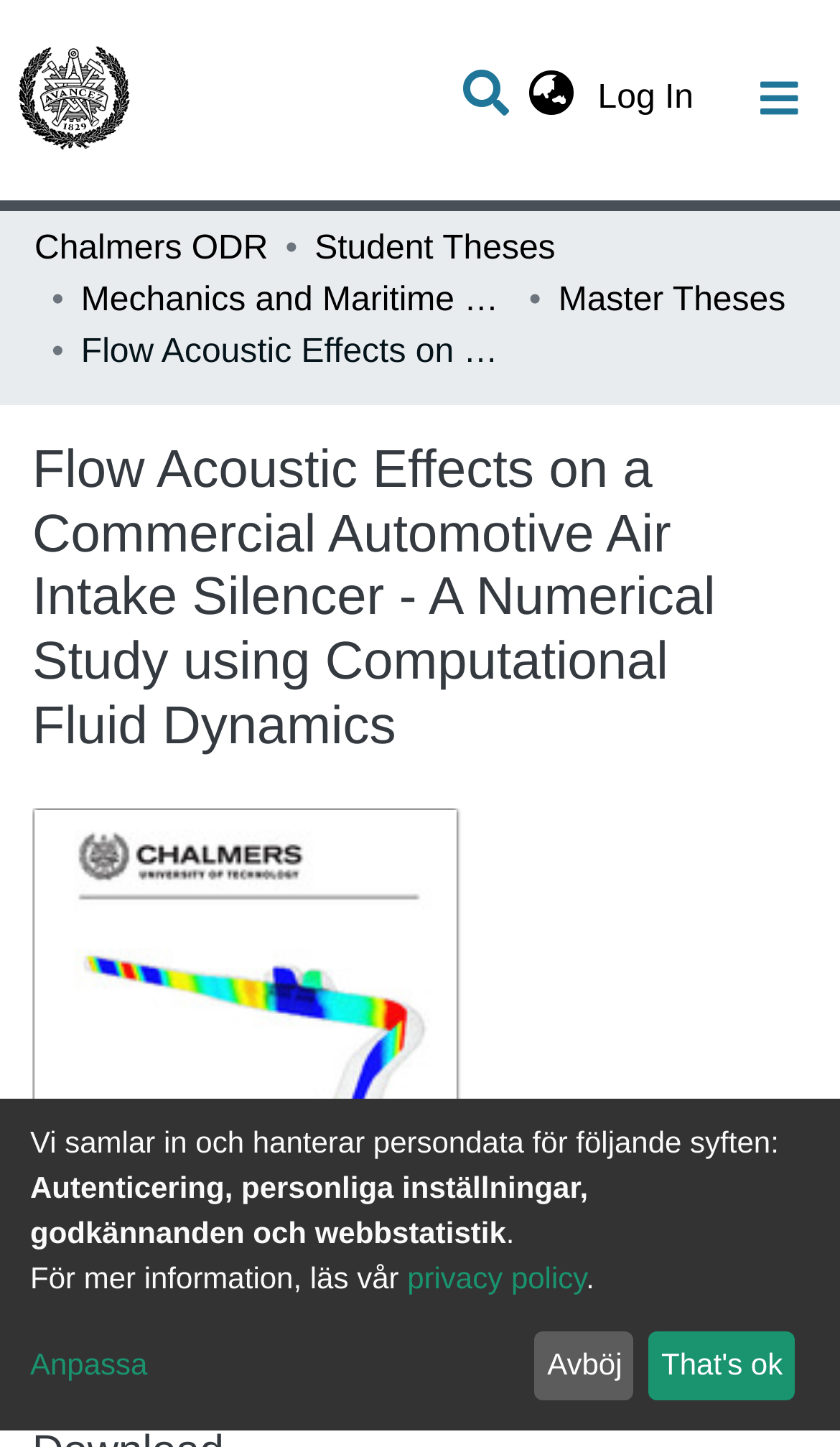Determine the bounding box coordinates for the UI element matching this description: "aria-label="Language switch" title="Language switch"".

[0.612, 0.051, 0.701, 0.086]